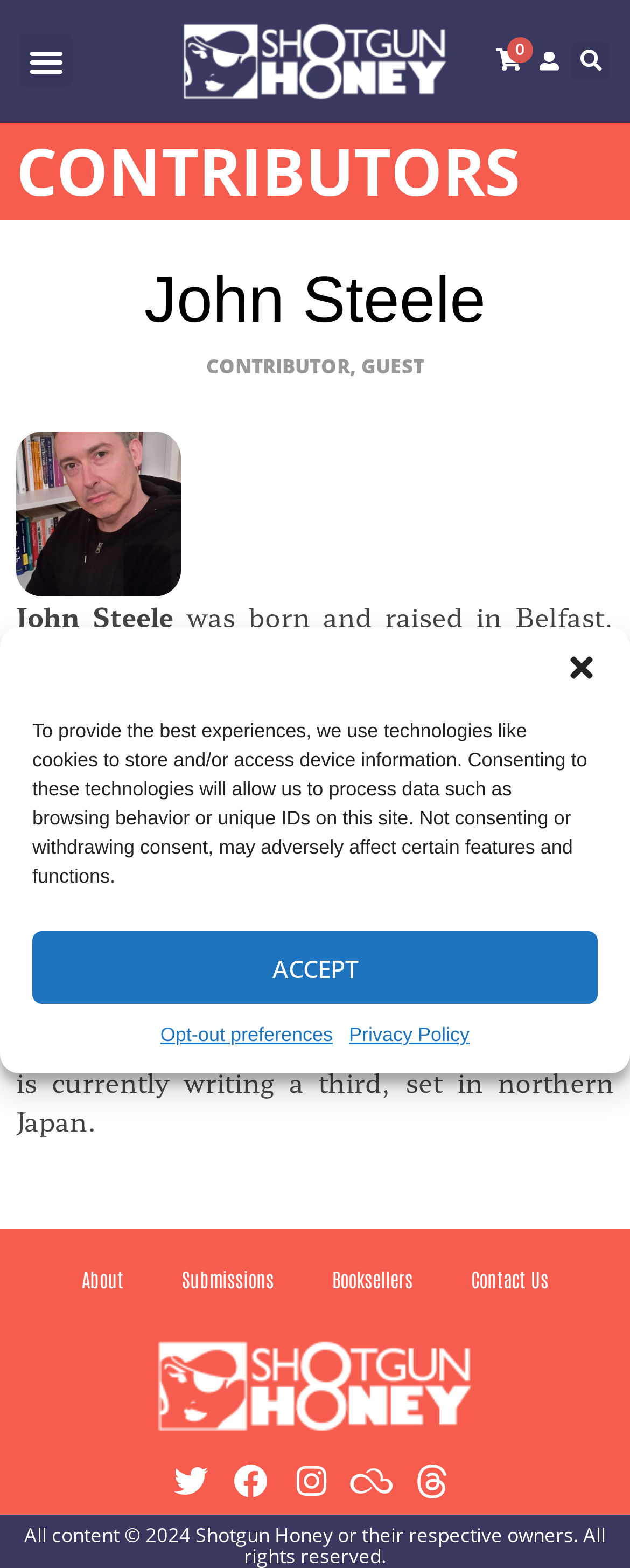Examine the image carefully and respond to the question with a detailed answer: 
What is the name of the author?

I found the answer by looking at the heading element with the text 'John Steele' which is located at the top of the webpage, indicating that it is the main topic of the page.